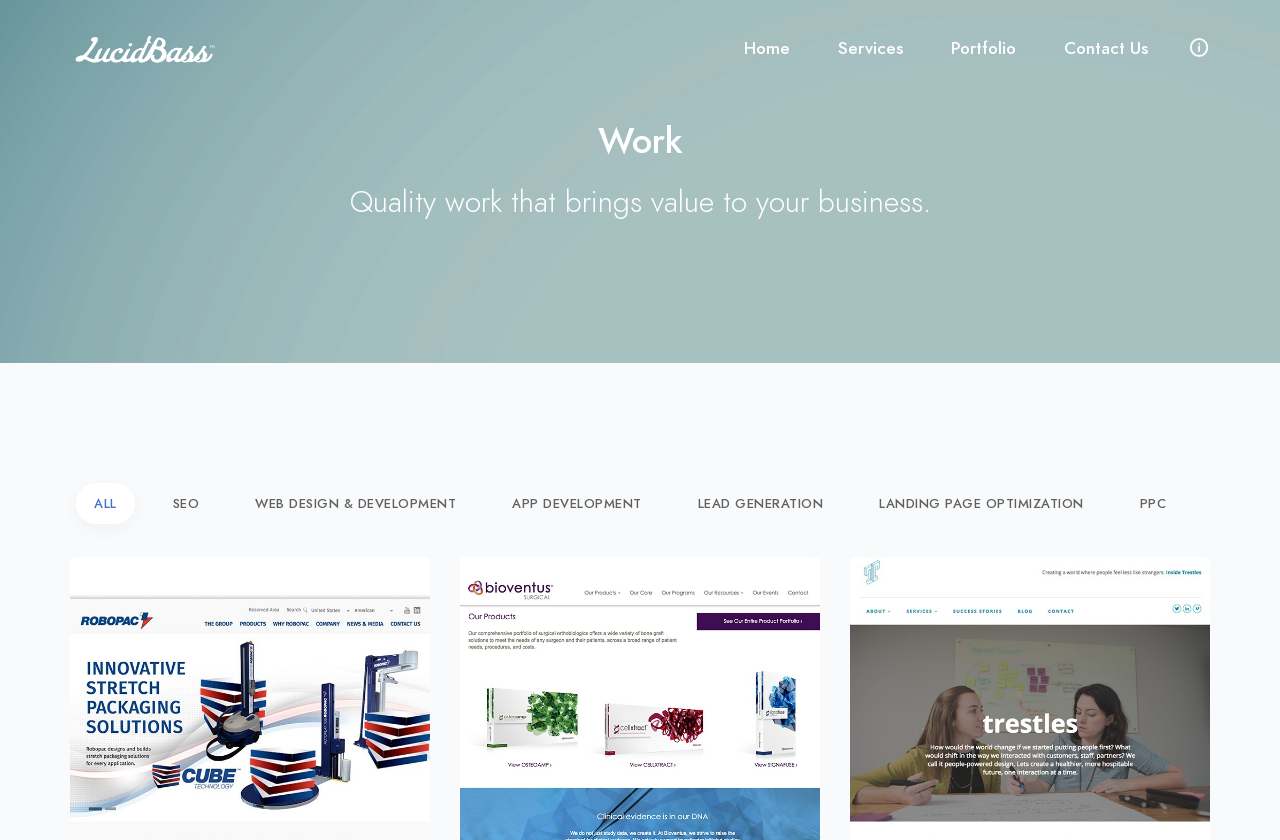What services does LucidBass offer?
Answer the question in as much detail as possible.

The services offered by LucidBass are listed in the webpage title and can be found at the top of the webpage. They include SEO, Marketing, App Development, Design, Email Marketing, PPC Advertising, Data Strategy, Data Science, and E-commerce.